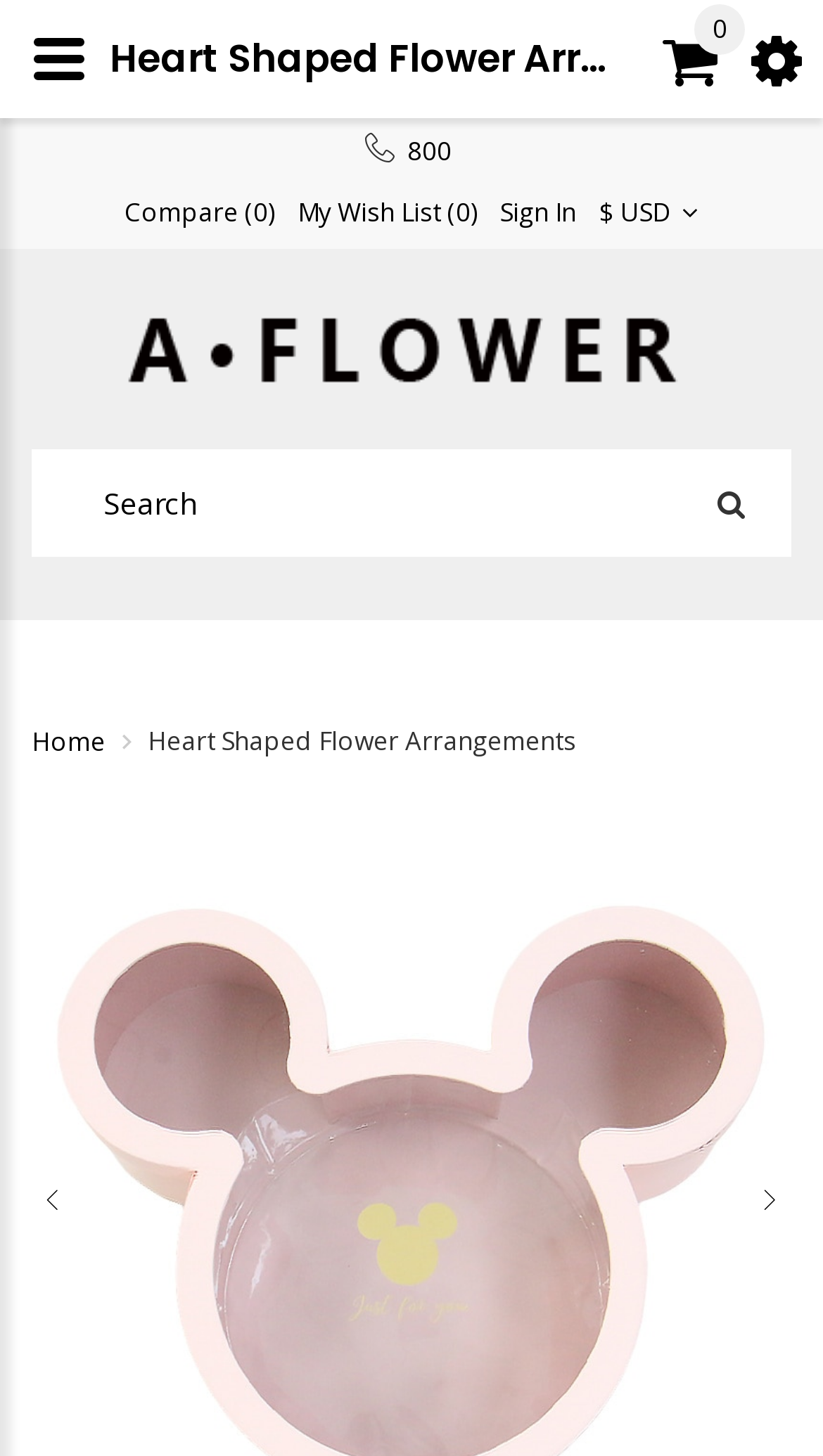Locate the bounding box for the described UI element: "TAP TO CALL NOW 636-394-3971". Ensure the coordinates are four float numbers between 0 and 1, formatted as [left, top, right, bottom].

None